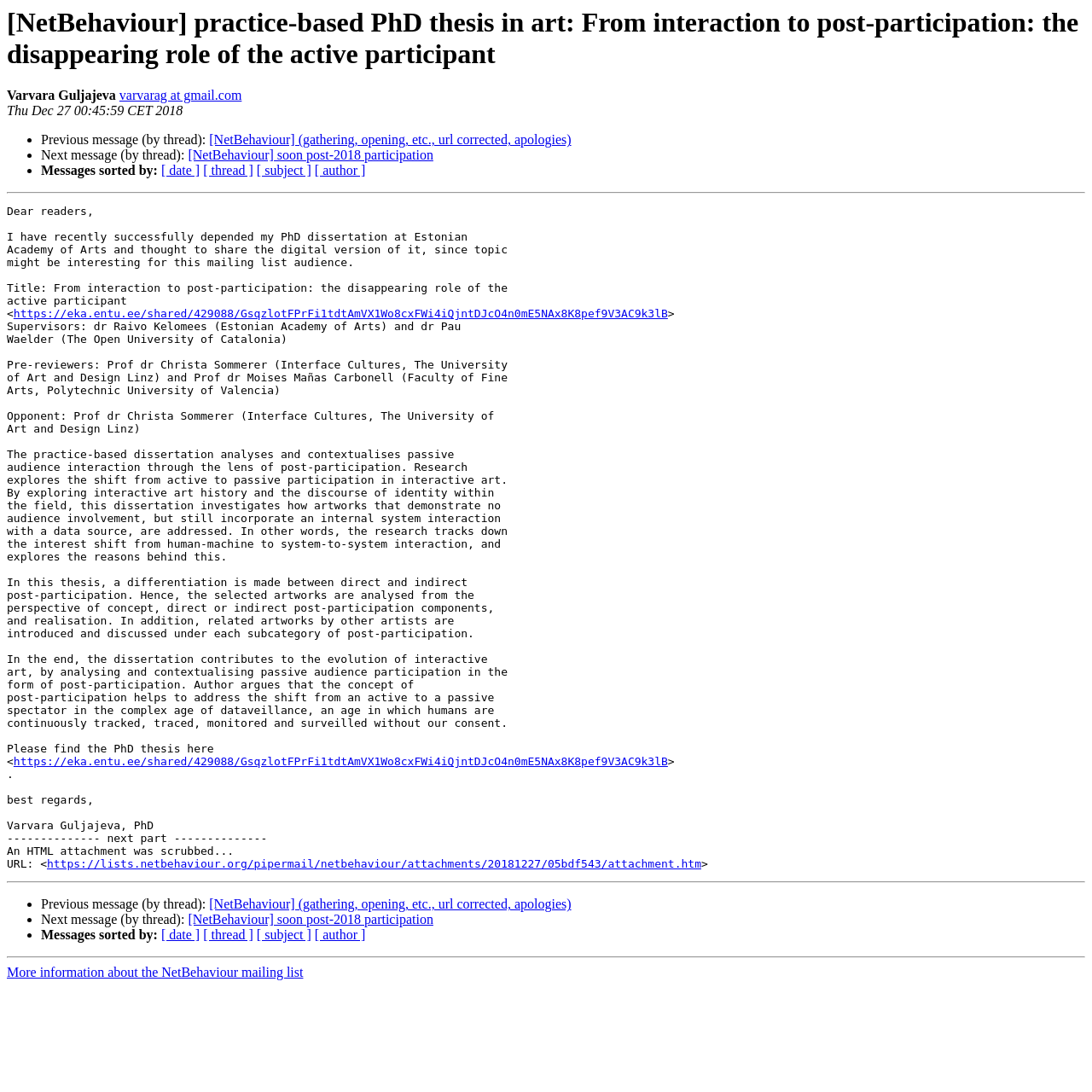Answer the following query with a single word or phrase:
What is the date of the message?

Thu Dec 27 00:45:59 CET 2018